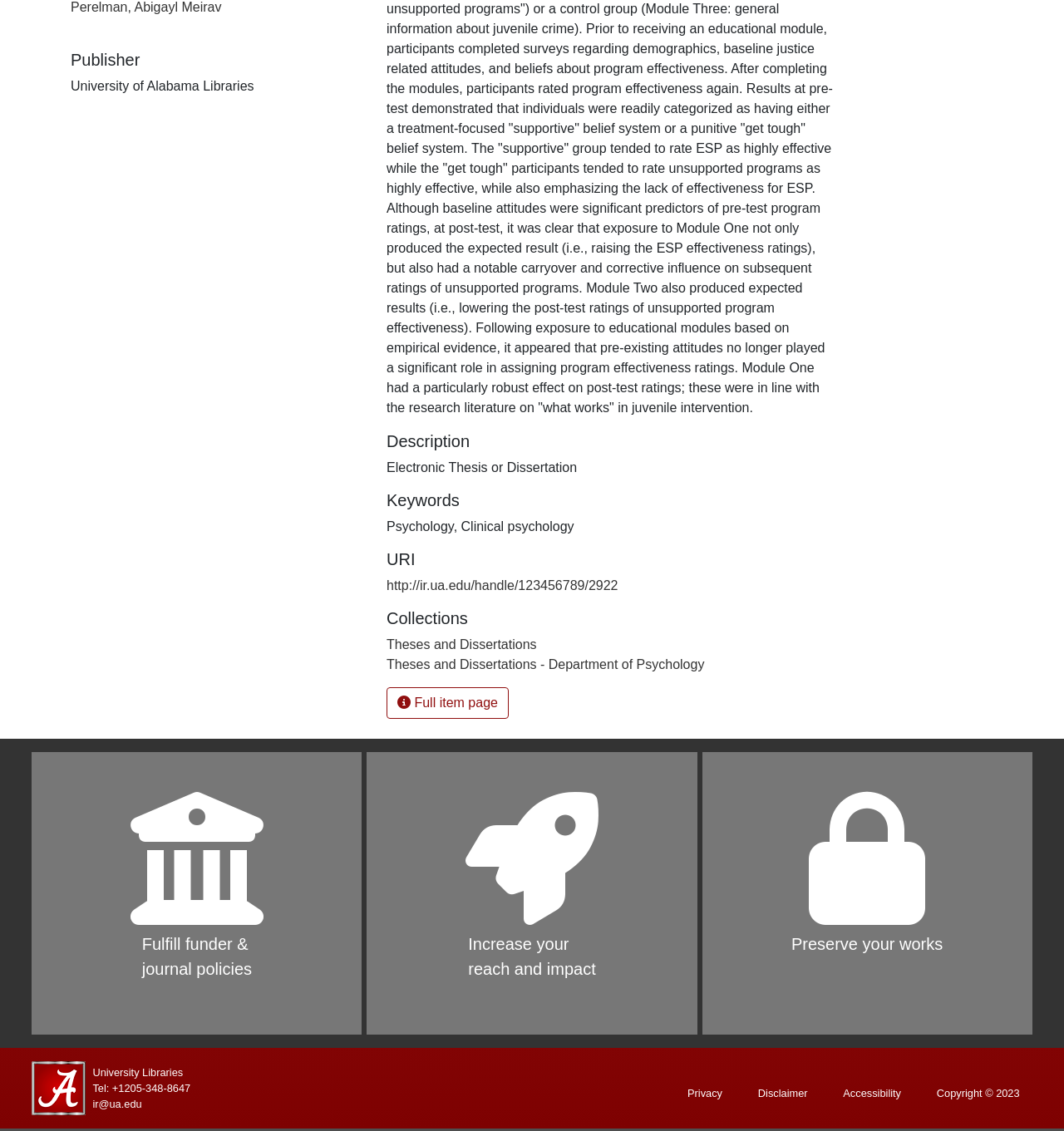Please determine the bounding box coordinates for the element with the description: "University Libraries".

[0.087, 0.941, 0.172, 0.955]